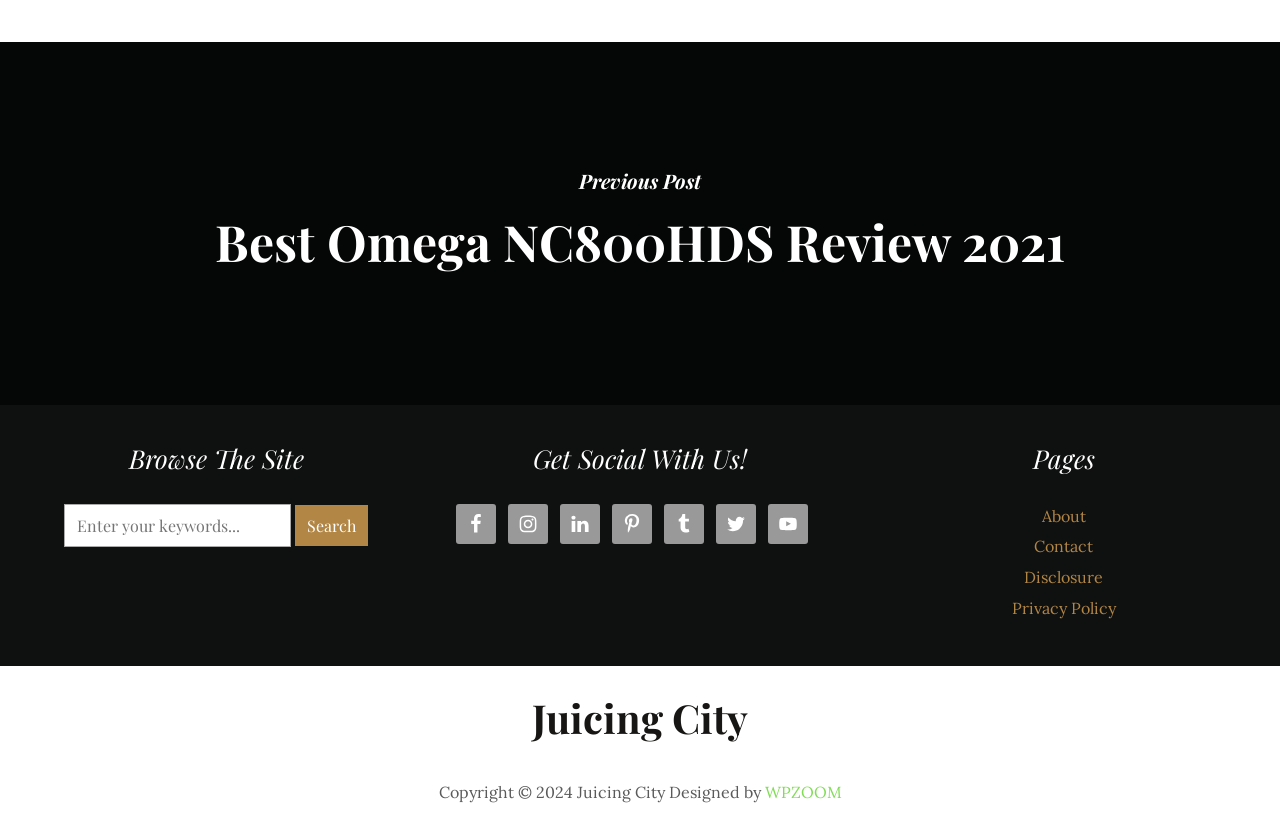Show me the bounding box coordinates of the clickable region to achieve the task as per the instruction: "Read about the site".

[0.02, 0.533, 0.318, 0.567]